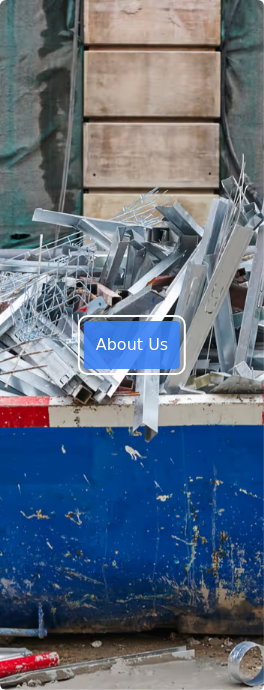What is the location of the skip hire service?
Use the image to answer the question with a single word or phrase.

Penhurst, Rother